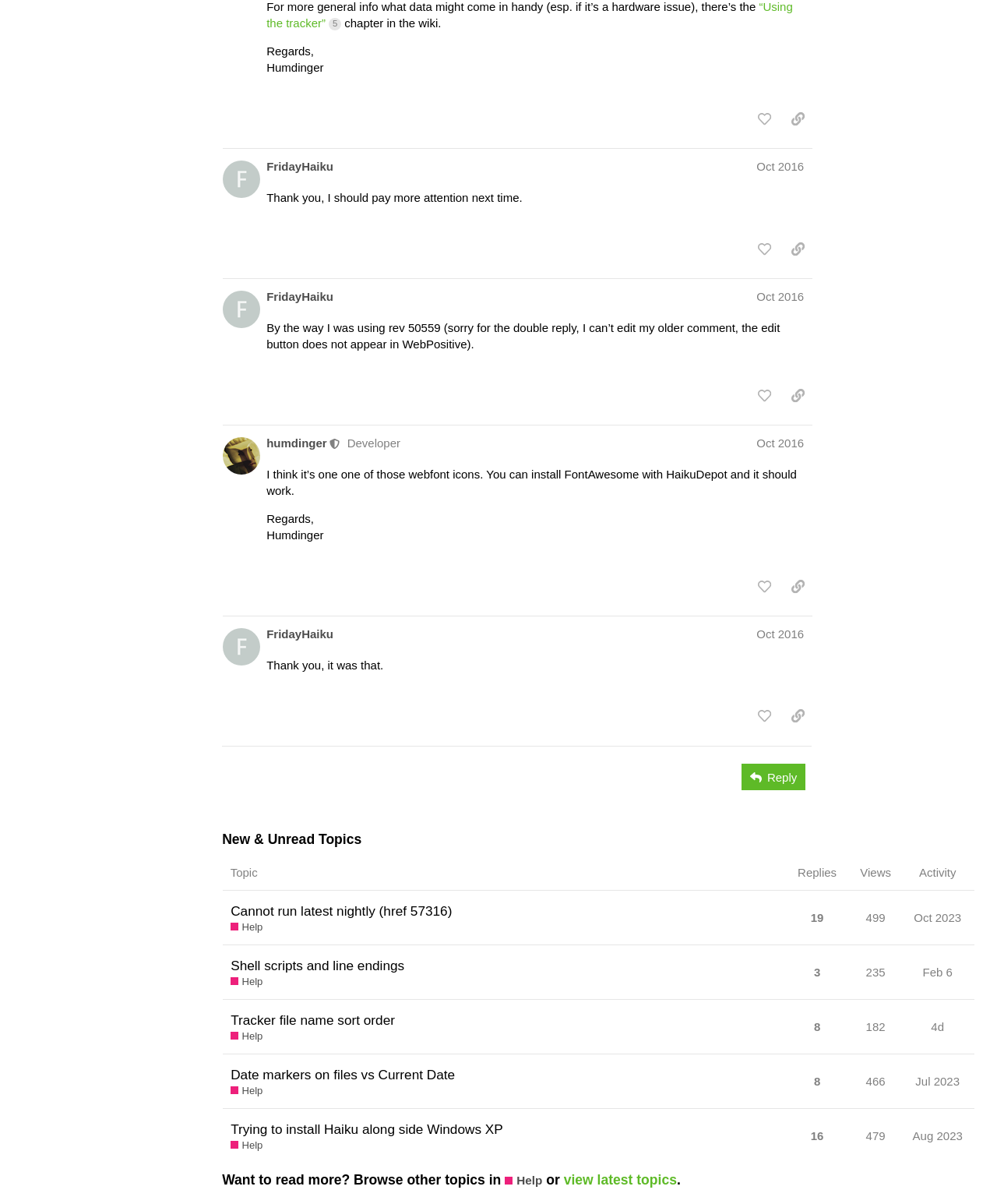Provide the bounding box coordinates for the specified HTML element described in this description: "Tracker file name sort order". The coordinates should be four float numbers ranging from 0 to 1, in the format [left, top, right, bottom].

[0.231, 0.831, 0.396, 0.863]